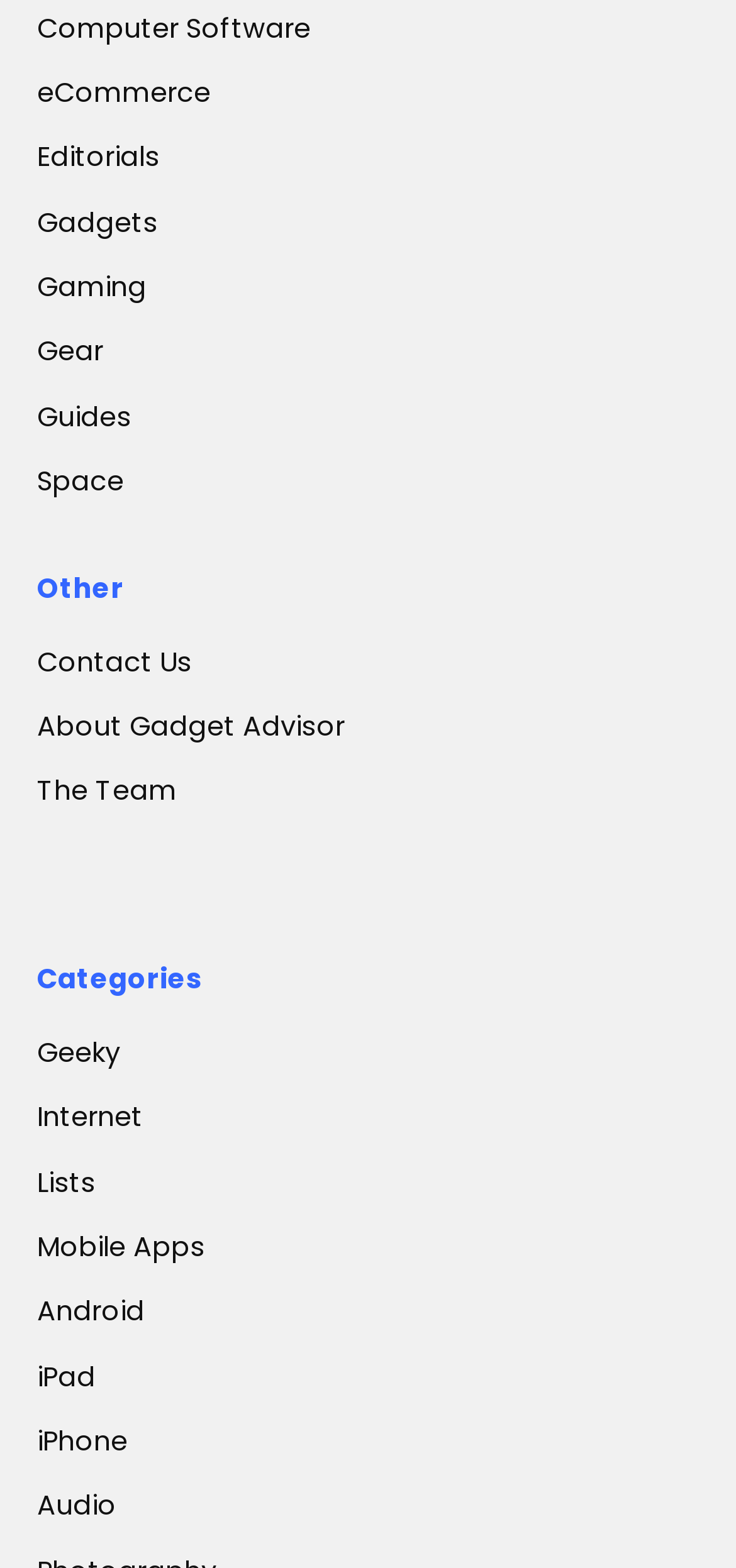Please provide a brief answer to the following inquiry using a single word or phrase:
How many subcategories are under 'Mobile Apps'?

3